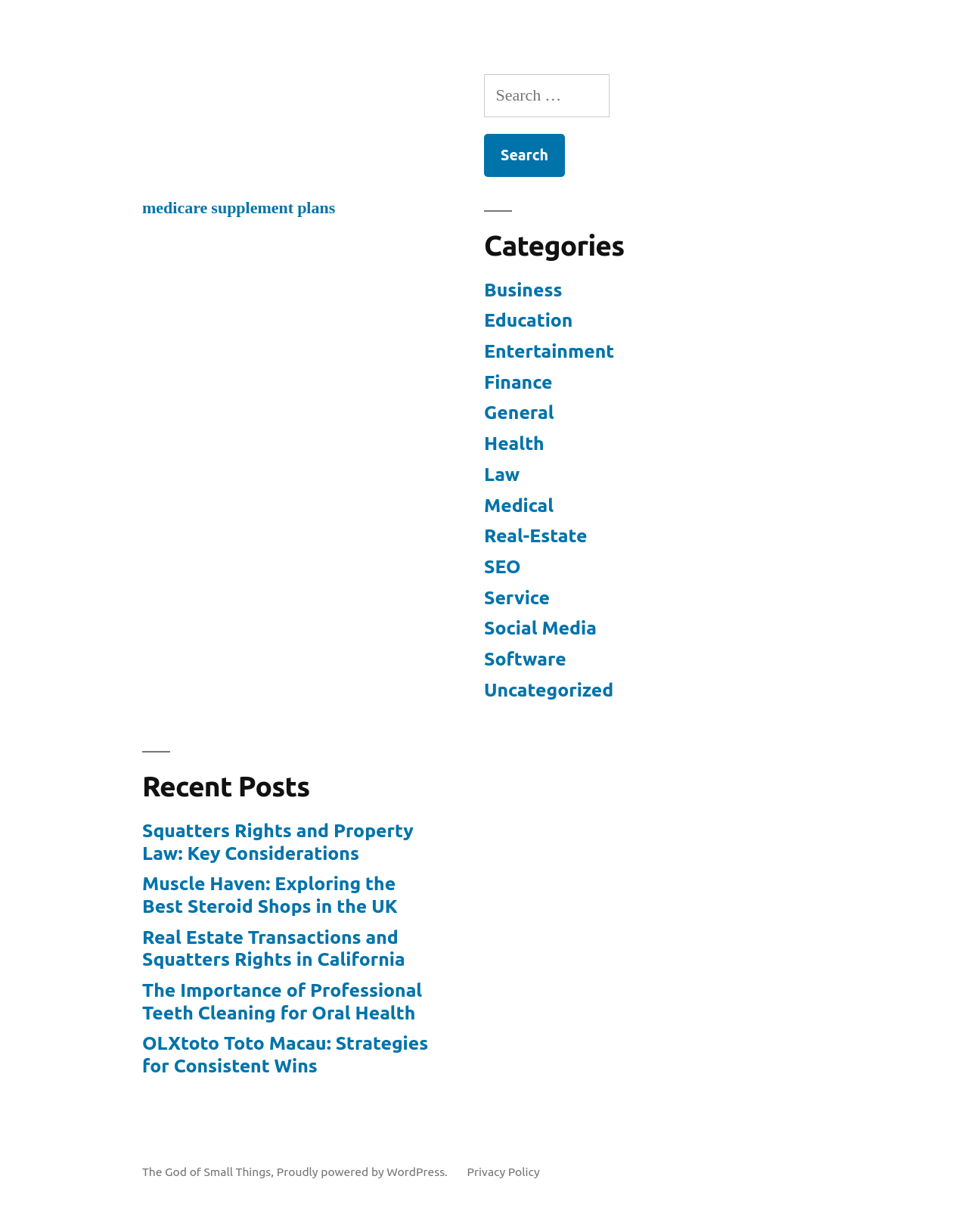Answer the question in a single word or phrase:
What is the name of the platform powering the website?

WordPress